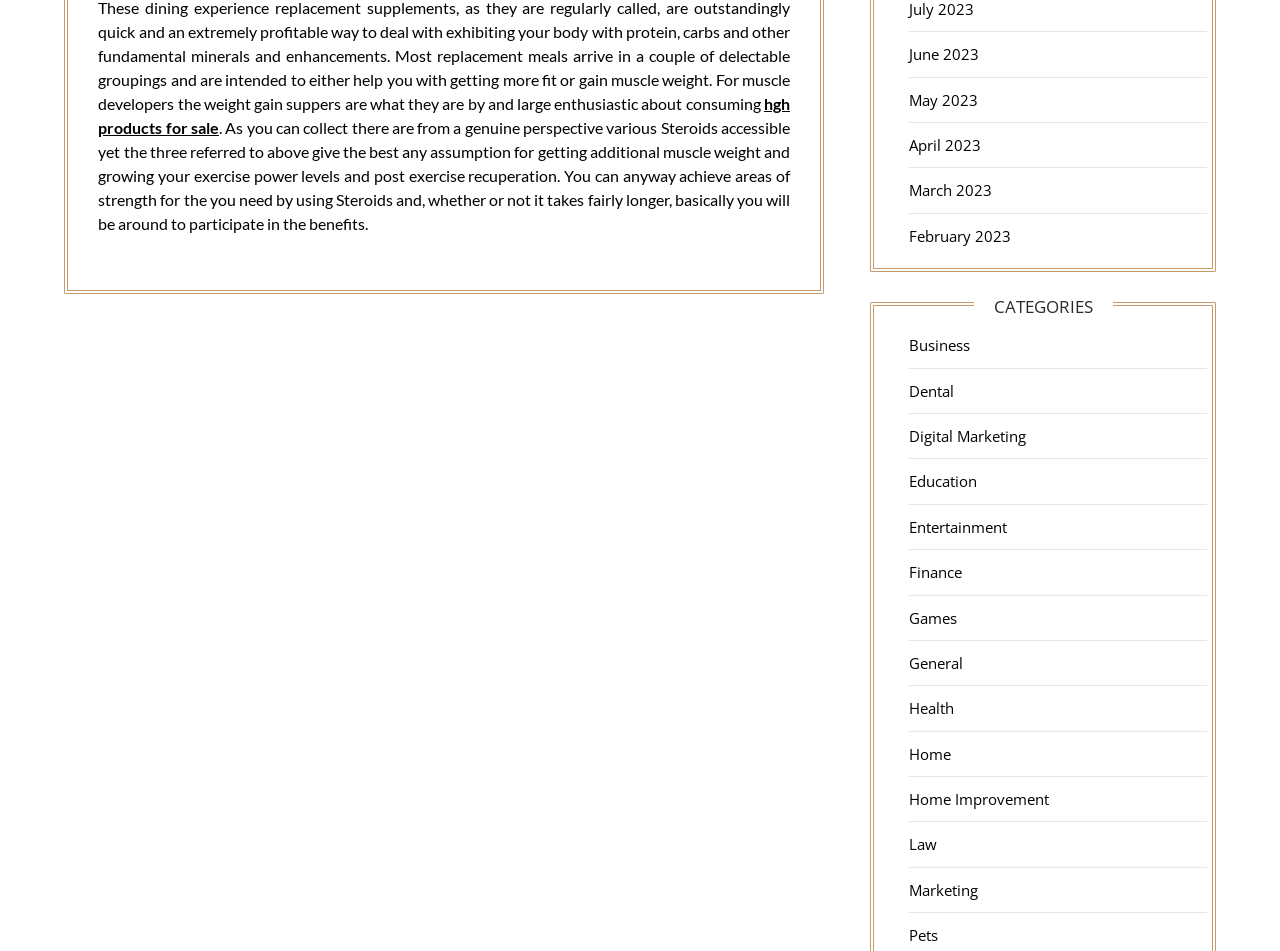Answer this question using a single word or a brief phrase:
What is the purpose of the links with dates?

Archive